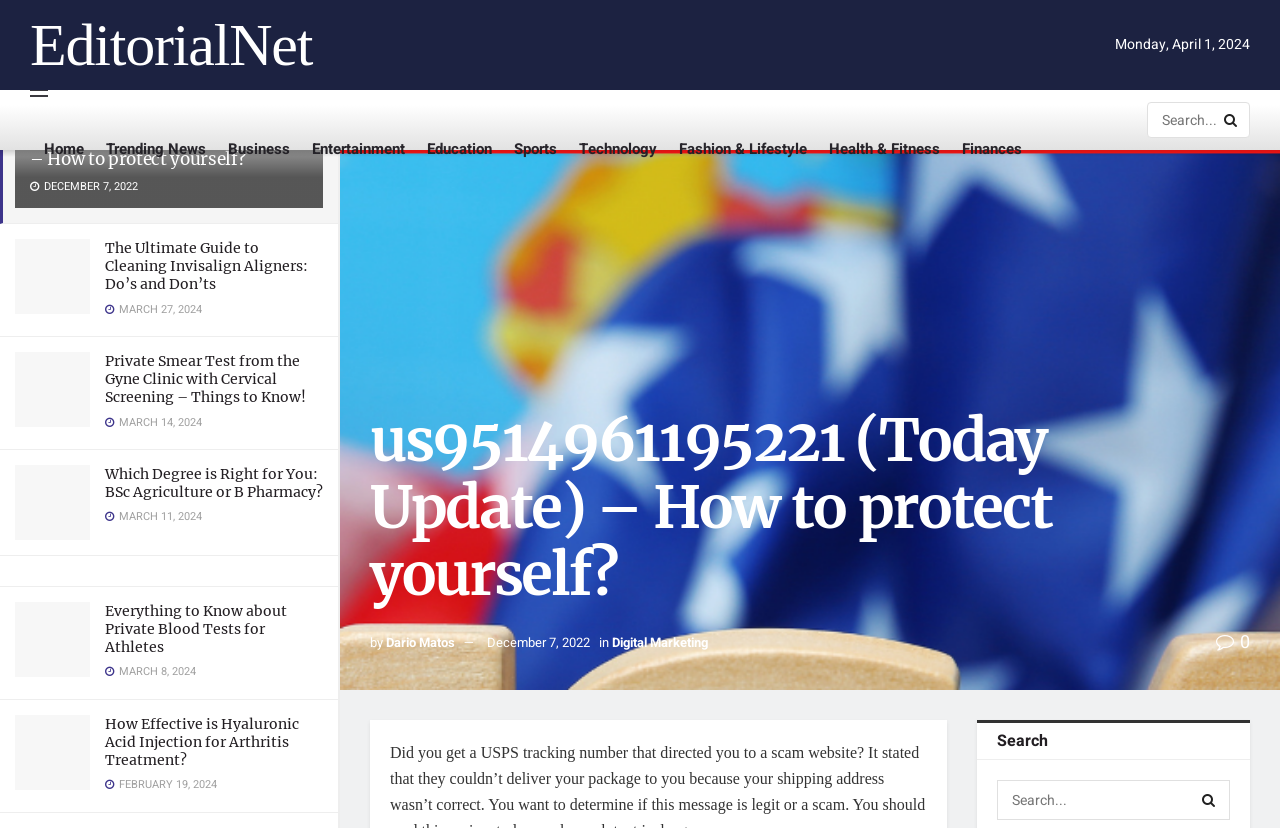What is the purpose of the textbox at the top right corner?
Look at the image and answer with only one word or phrase.

Search